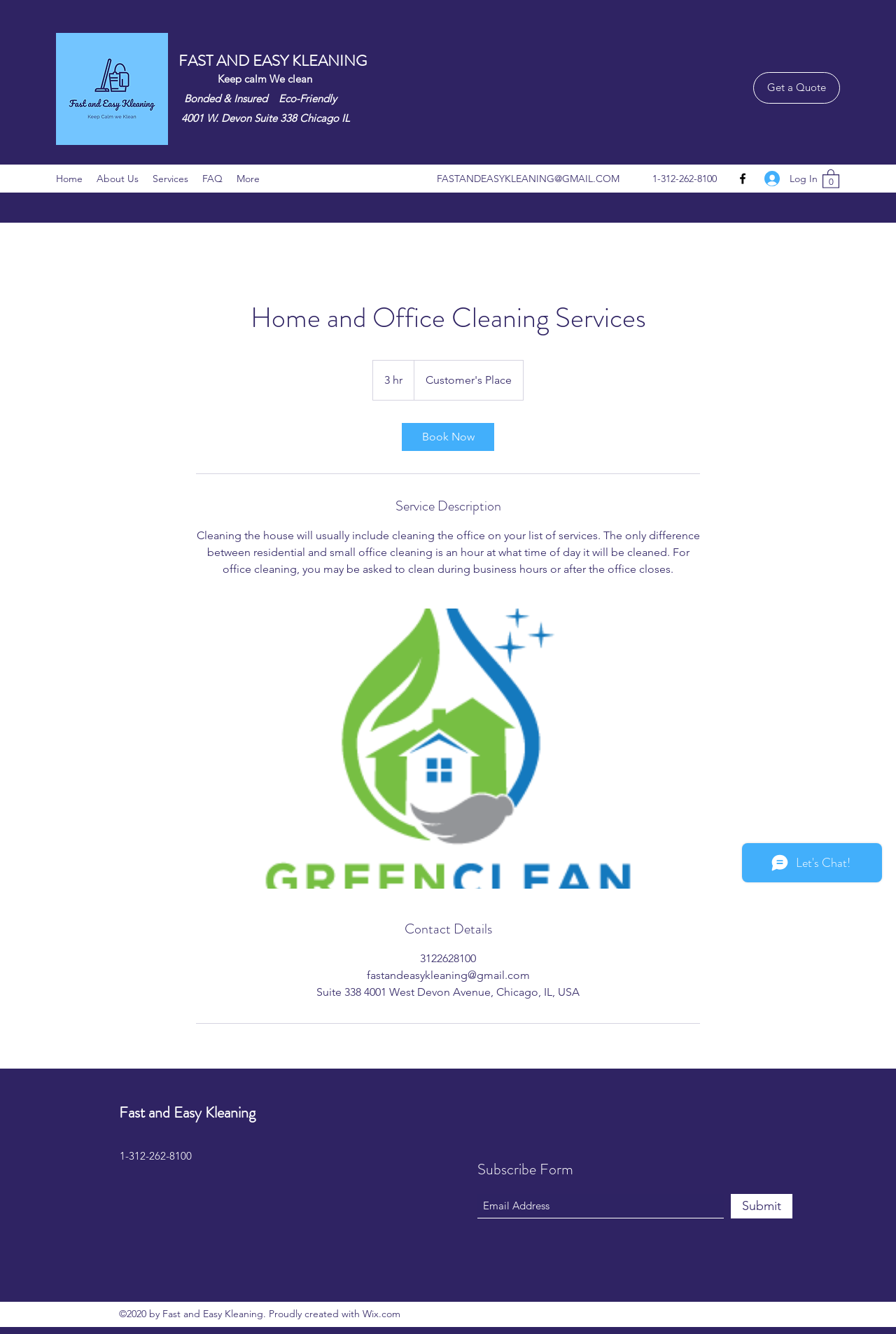Could you find the bounding box coordinates of the clickable area to complete this instruction: "Click the 'Get a Quote' link"?

[0.841, 0.054, 0.938, 0.078]